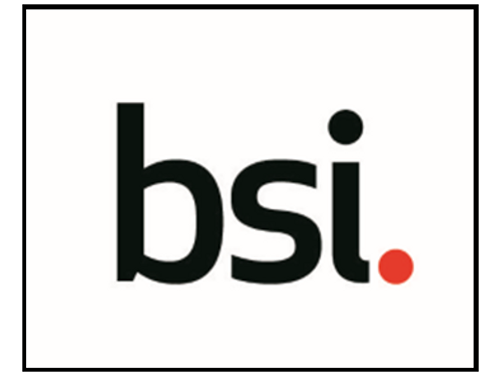What does the logo represent?
Please give a well-detailed answer to the question.

The visually striking logo represents BSI's commitment to excellence and leadership in developing standards that enhance safety, quality, and efficiency in various industries, reflecting its dedication to innovation and continuous improvement.